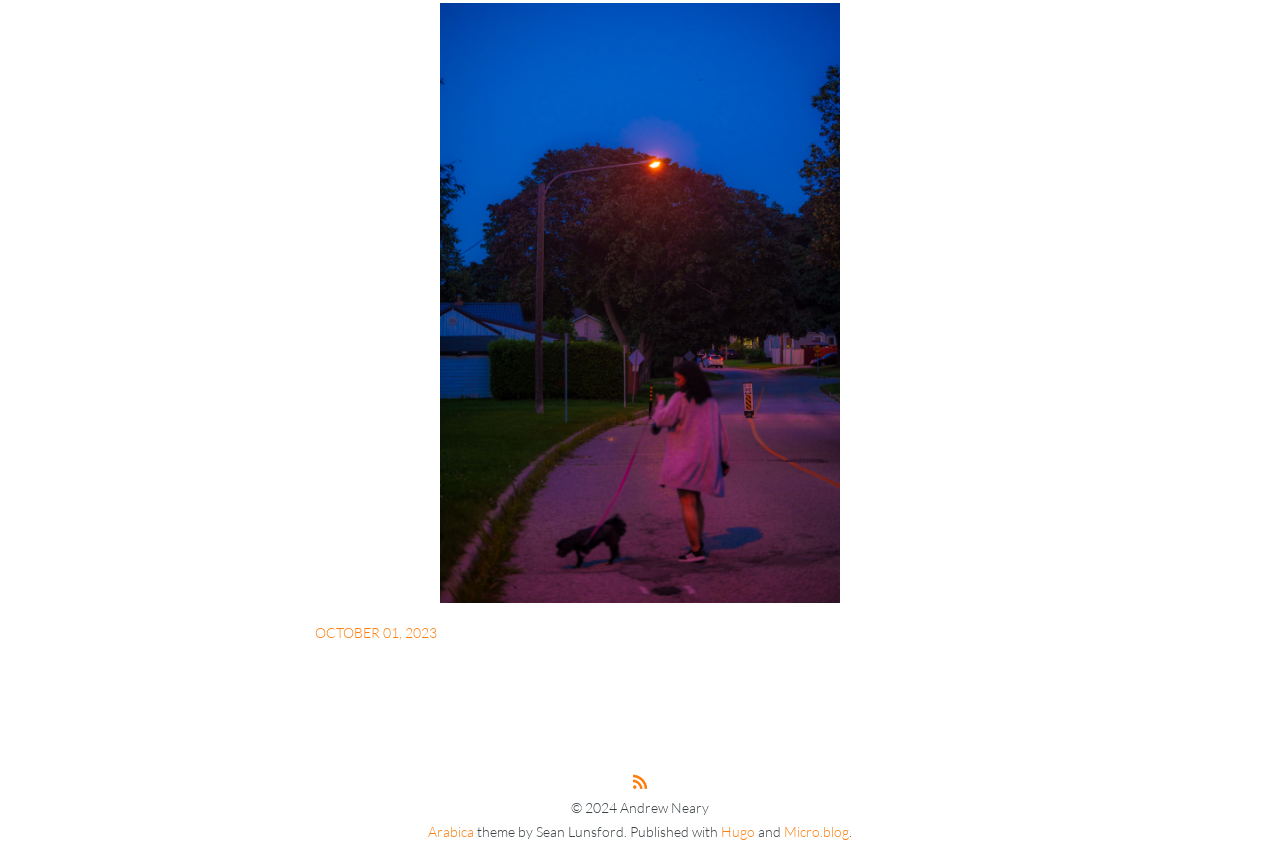Using the image as a reference, answer the following question in as much detail as possible:
Is there a social media link?

I found a link to Micro.blog in the footer section of the webpage, which is located at the bottom of the page, indicated by the bounding box coordinates [0.613, 0.96, 0.663, 0.98]. This suggests that there is a social media link present on the webpage.